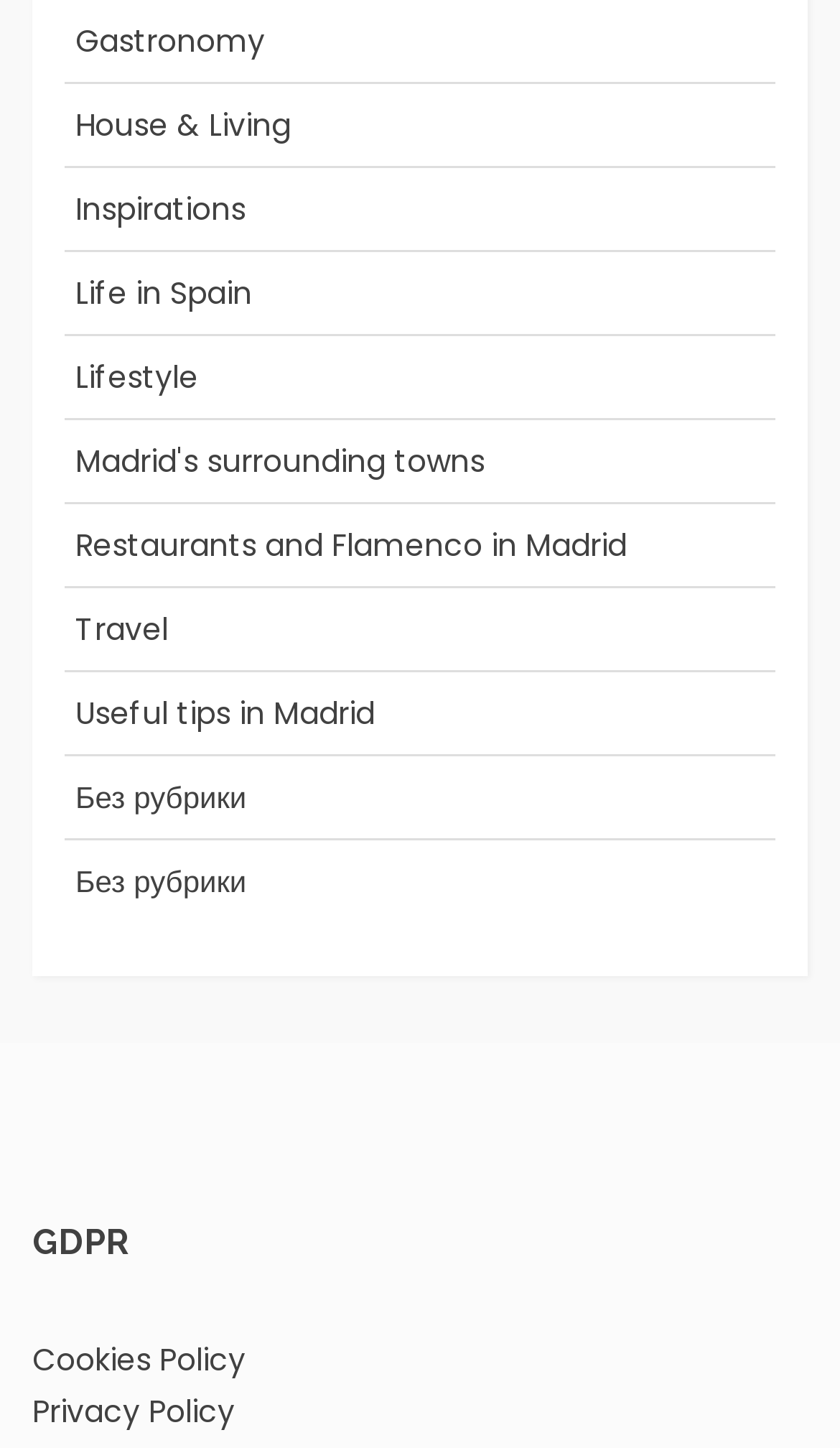Pinpoint the bounding box coordinates of the clickable element to carry out the following instruction: "Click on Gastronomy."

[0.09, 0.014, 0.315, 0.043]